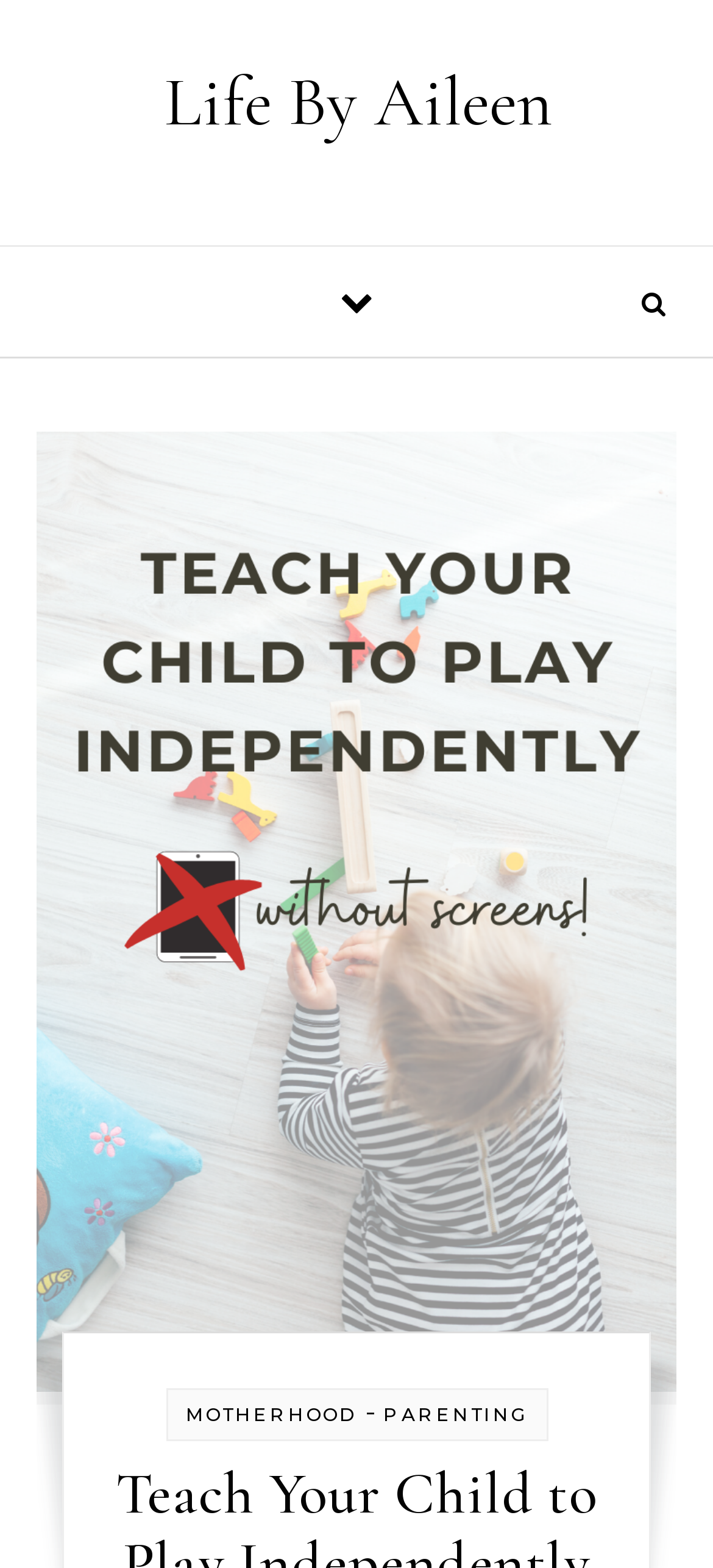Based on the element description Parenting, identify the bounding box coordinates for the UI element. The coordinates should be in the format (top-left x, top-left y, bottom-right x, bottom-right y) and within the 0 to 1 range.

[0.537, 0.895, 0.74, 0.91]